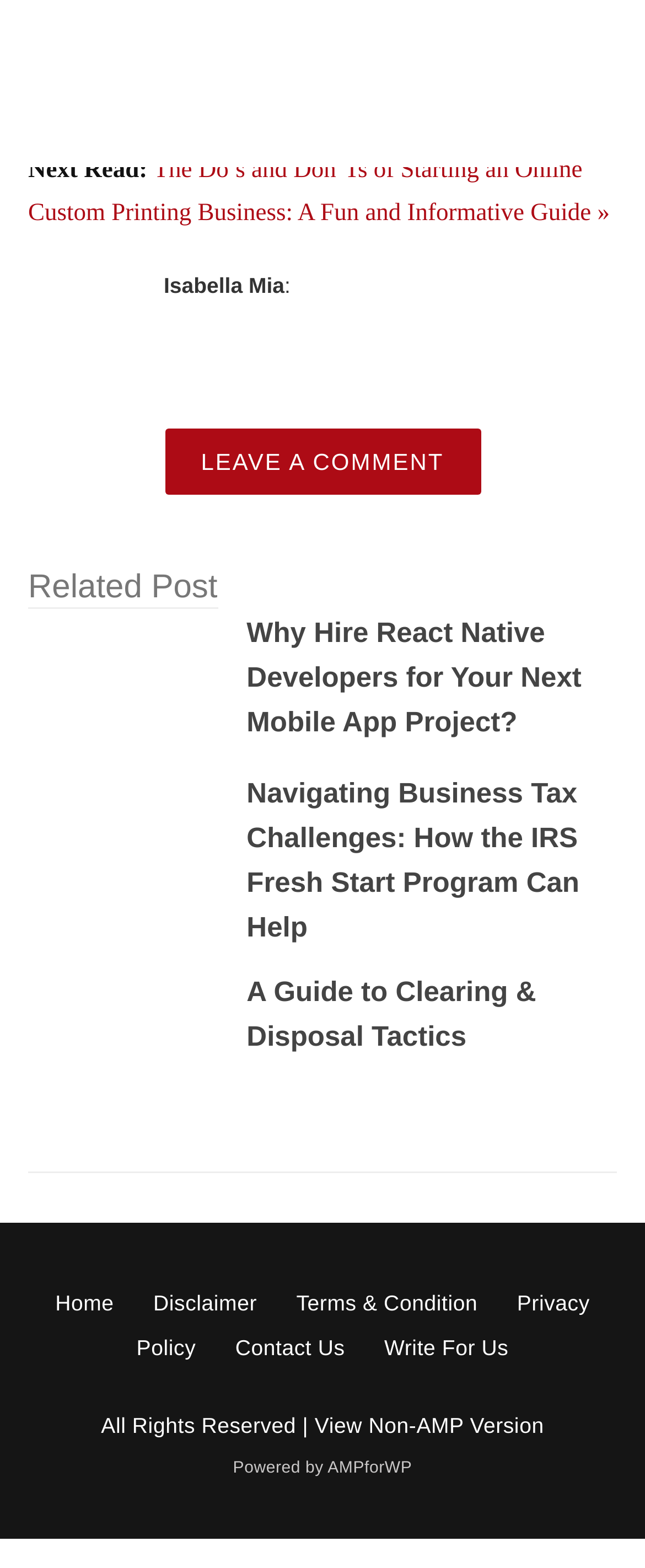How many related posts are there?
Using the image as a reference, answer with just one word or a short phrase.

3